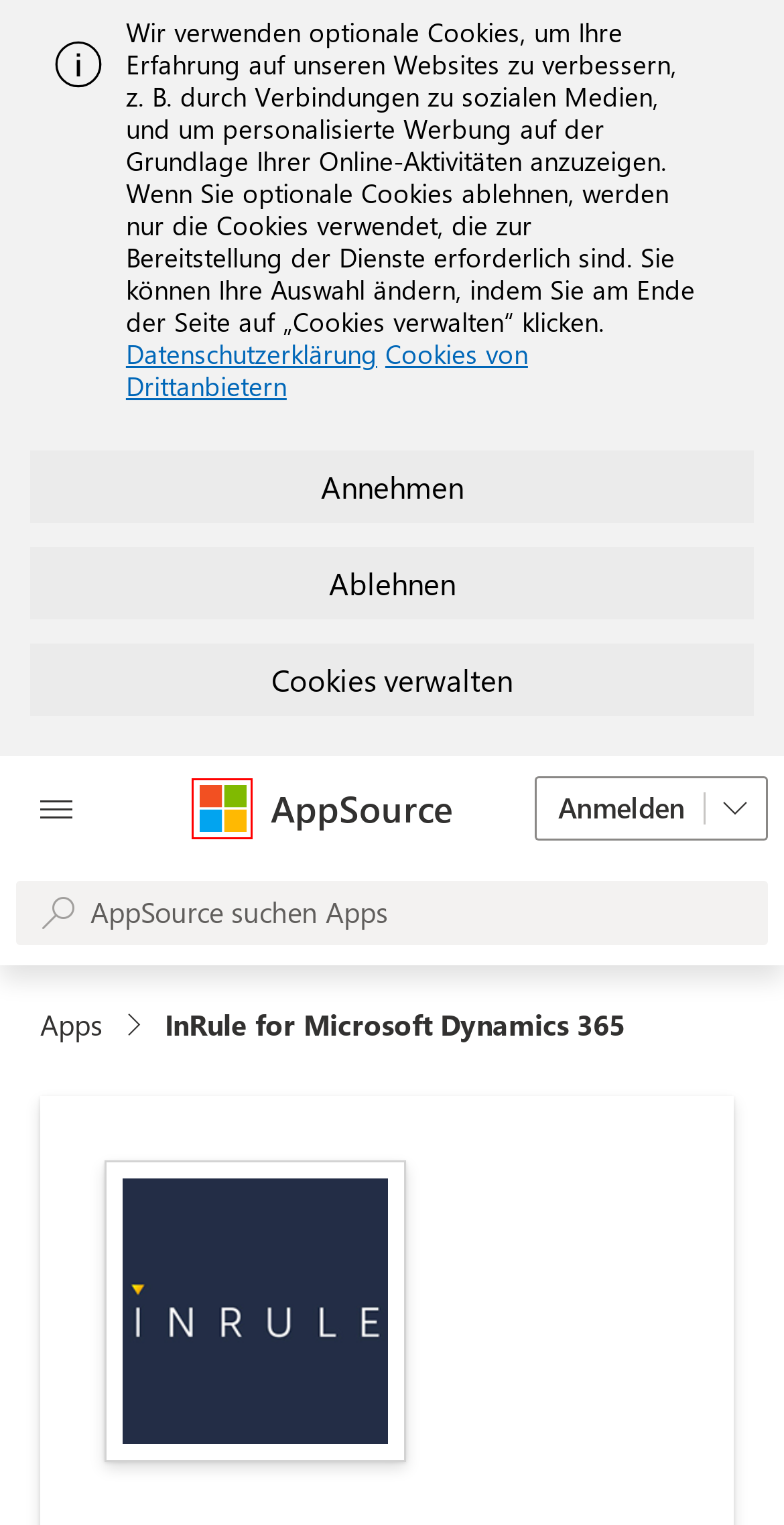Given a screenshot of a webpage featuring a red bounding box, identify the best matching webpage description for the new page after the element within the red box is clicked. Here are the options:
A. Your request has been blocked. This could be
                        due to several reasons.
B. Technologielösungen für Schulen | Microsoft Education
C. Microsoft Copilot | Microsoft KI
D. Microsoft Sustainability – Produkte für eine nachhaltige Zukunft
E. Entdecken Sie das neue Surface Pro, 11. Edition – ein Copilot+ PC | Microsoft Surface
F. Kostenloses Microsoft Office 365 für Schulen und Schüler | Microsoft Bildung
G. KI-gesteuerte Low-Code-Tools | Microsoft Power Platform
H. InRule® for Microsoft Dynamics® 365 Free Trial - InRule

A